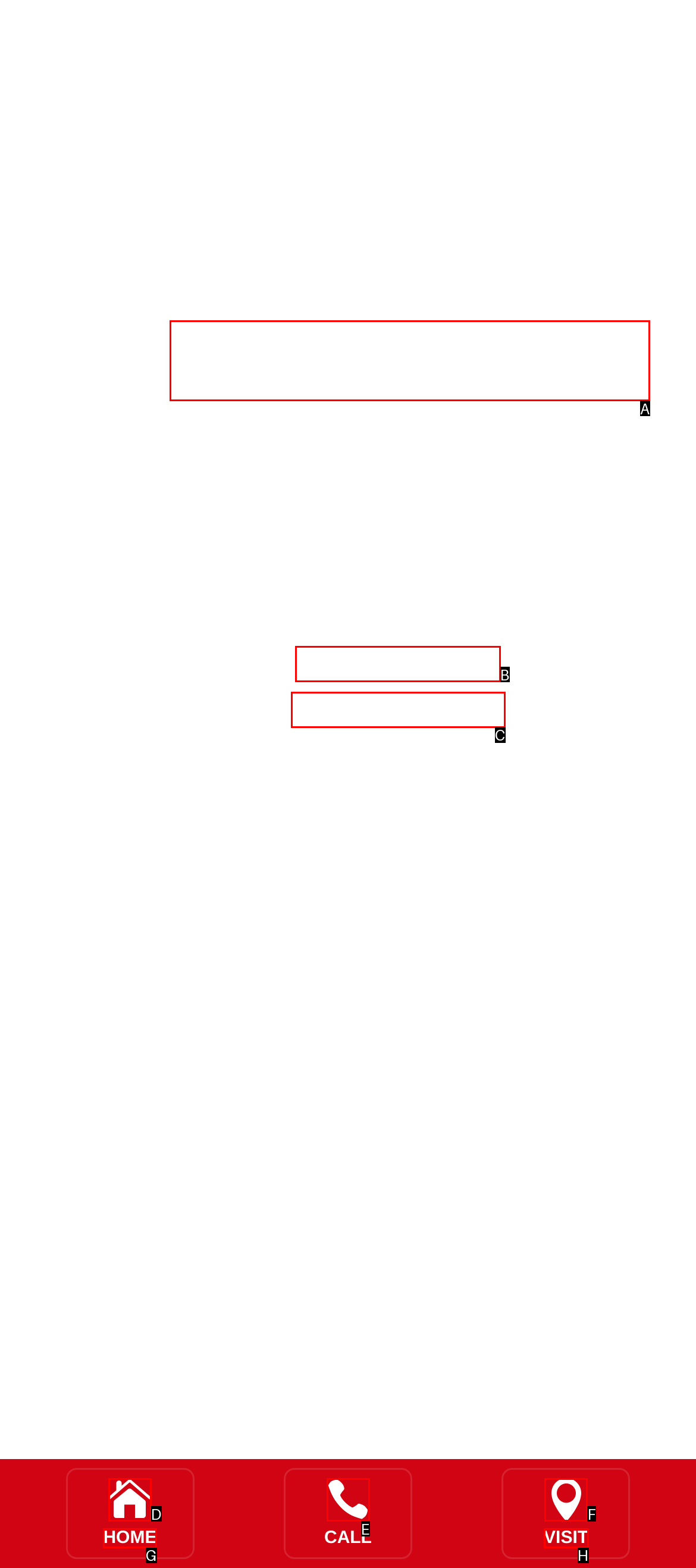Choose the HTML element you need to click to achieve the following task: Contact us via phone
Respond with the letter of the selected option from the given choices directly.

B